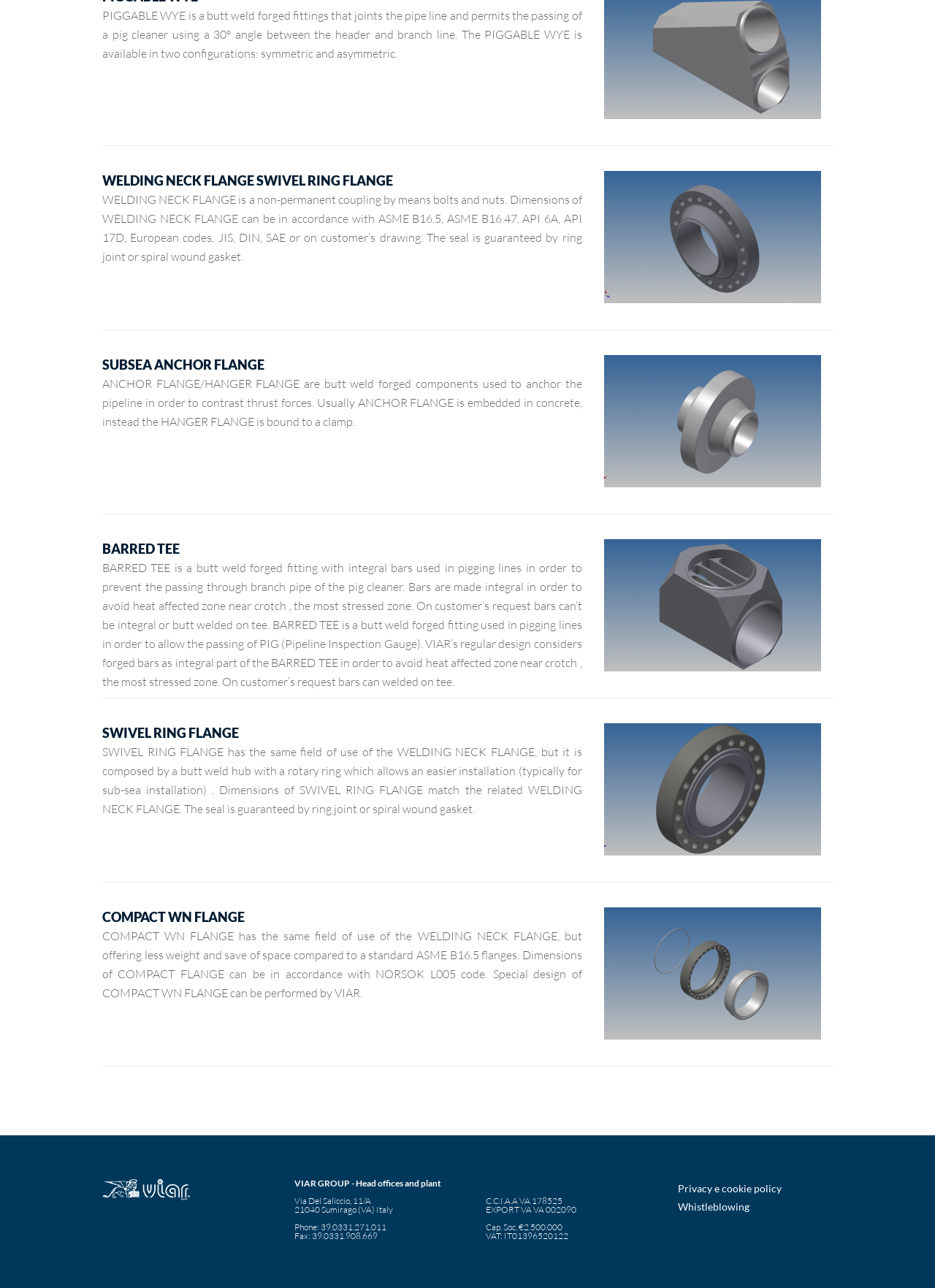Please find the bounding box coordinates in the format (top-left x, top-left y, bottom-right x, bottom-right y) for the given element description. Ensure the coordinates are floating point numbers between 0 and 1. Description: Privacy e cookie policy

[0.725, 0.918, 0.836, 0.927]